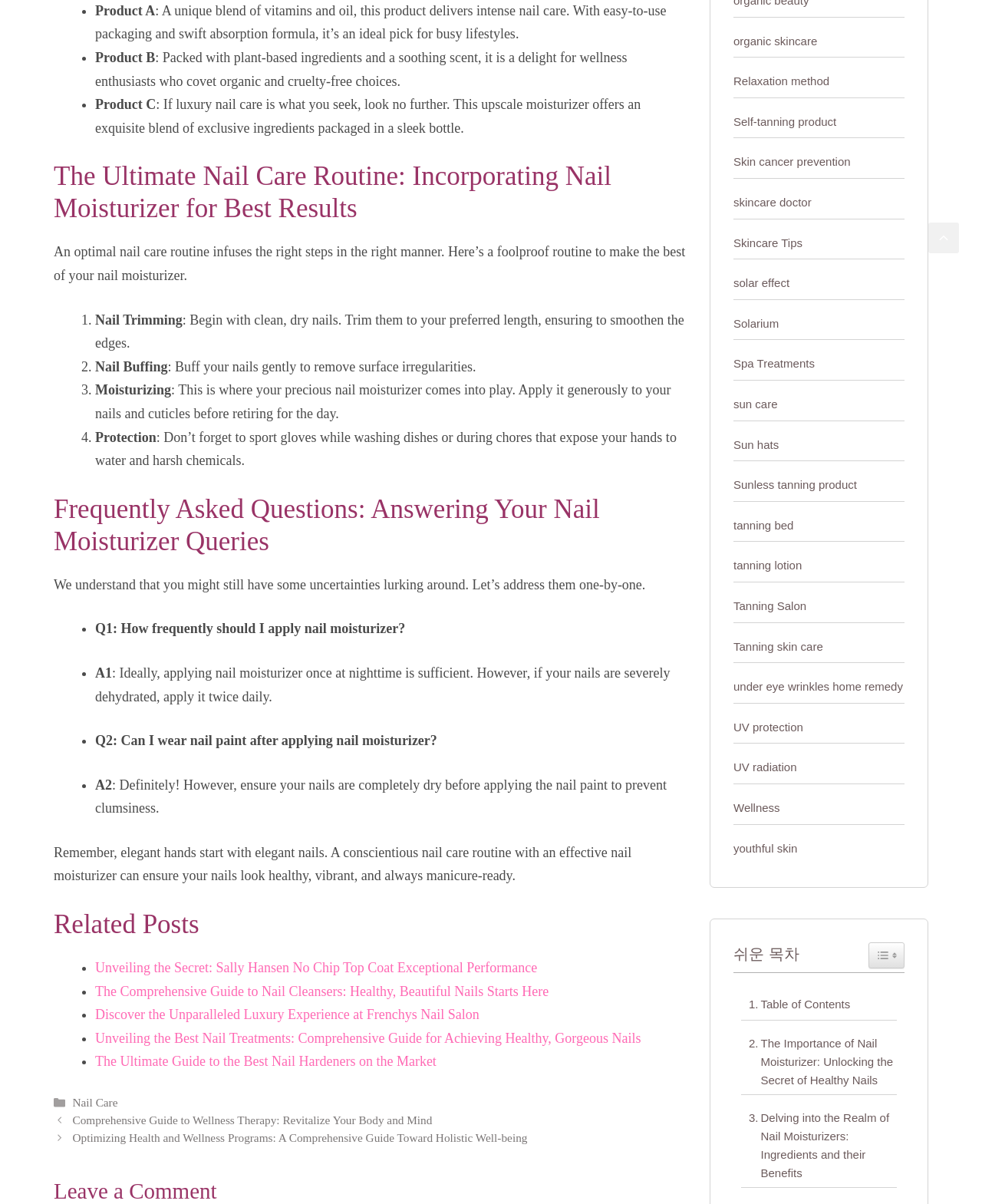Find the bounding box coordinates of the clickable region needed to perform the following instruction: "Learn about 'Product A'". The coordinates should be provided as four float numbers between 0 and 1, i.e., [left, top, right, bottom].

[0.097, 0.002, 0.158, 0.015]